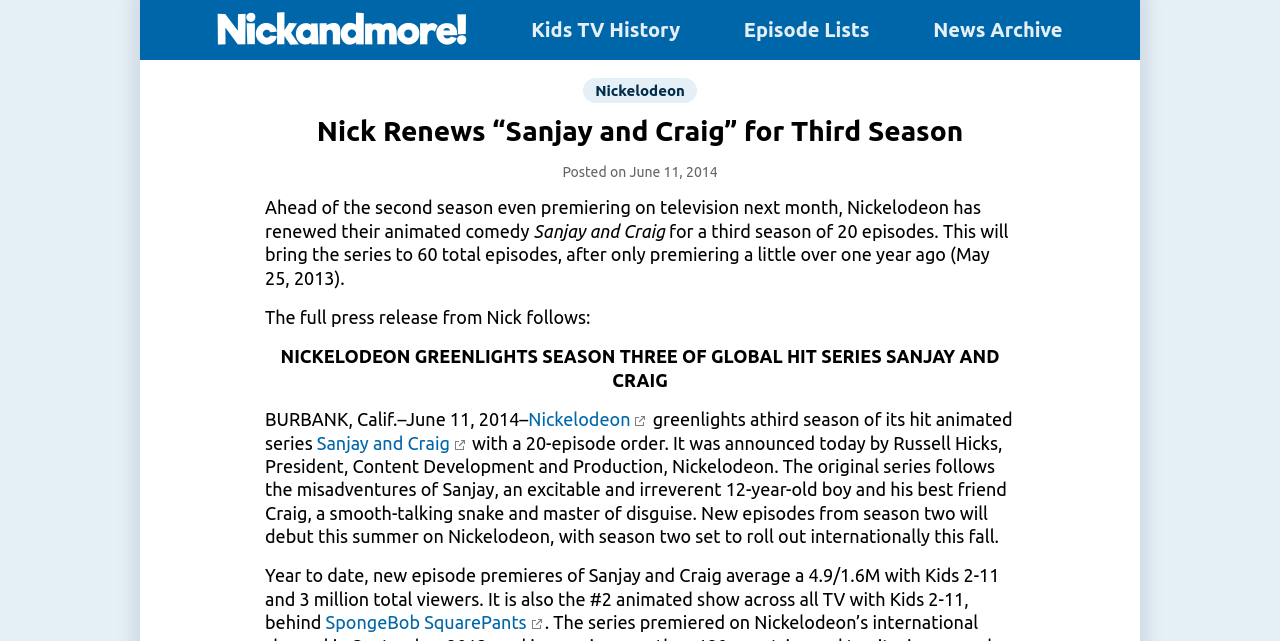Determine the bounding box coordinates in the format (top-left x, top-left y, bottom-right x, bottom-right y). Ensure all values are floating point numbers between 0 and 1. Identify the bounding box of the UI element described by: Nickelodeon

[0.456, 0.122, 0.544, 0.161]